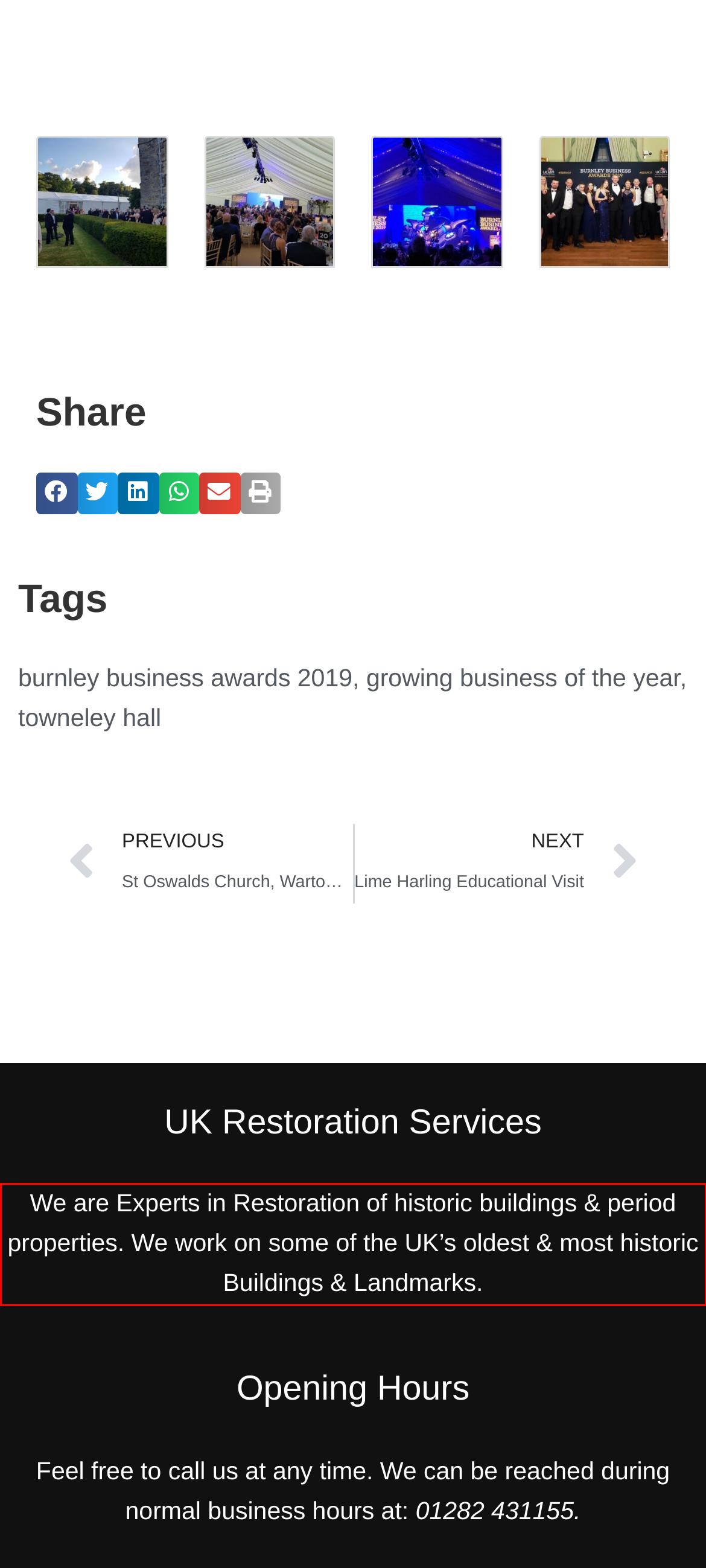You have a screenshot of a webpage, and there is a red bounding box around a UI element. Utilize OCR to extract the text within this red bounding box.

We are Experts in Restoration of historic buildings & period properties. We work on some of the UK’s oldest & most historic Buildings & Landmarks.